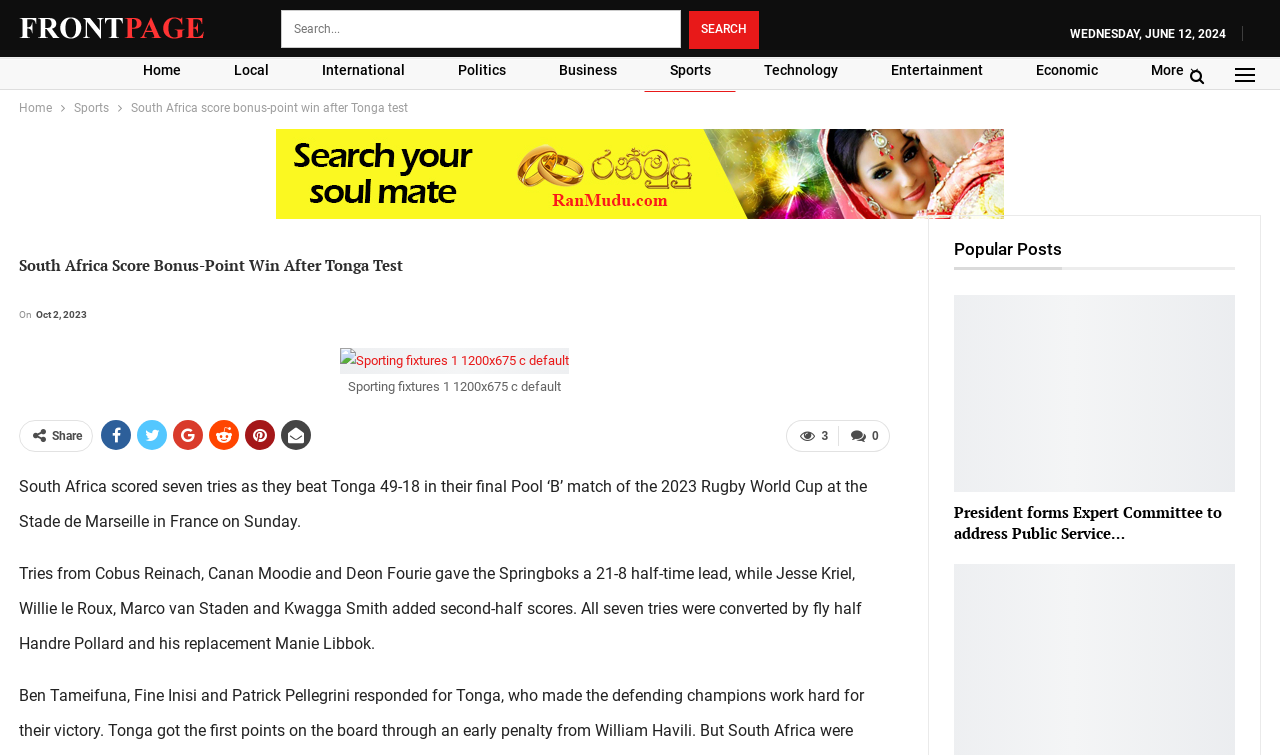Please provide a one-word or short phrase answer to the question:
What is the name of the academy founded by the author?

Académie des musiques intemporelles